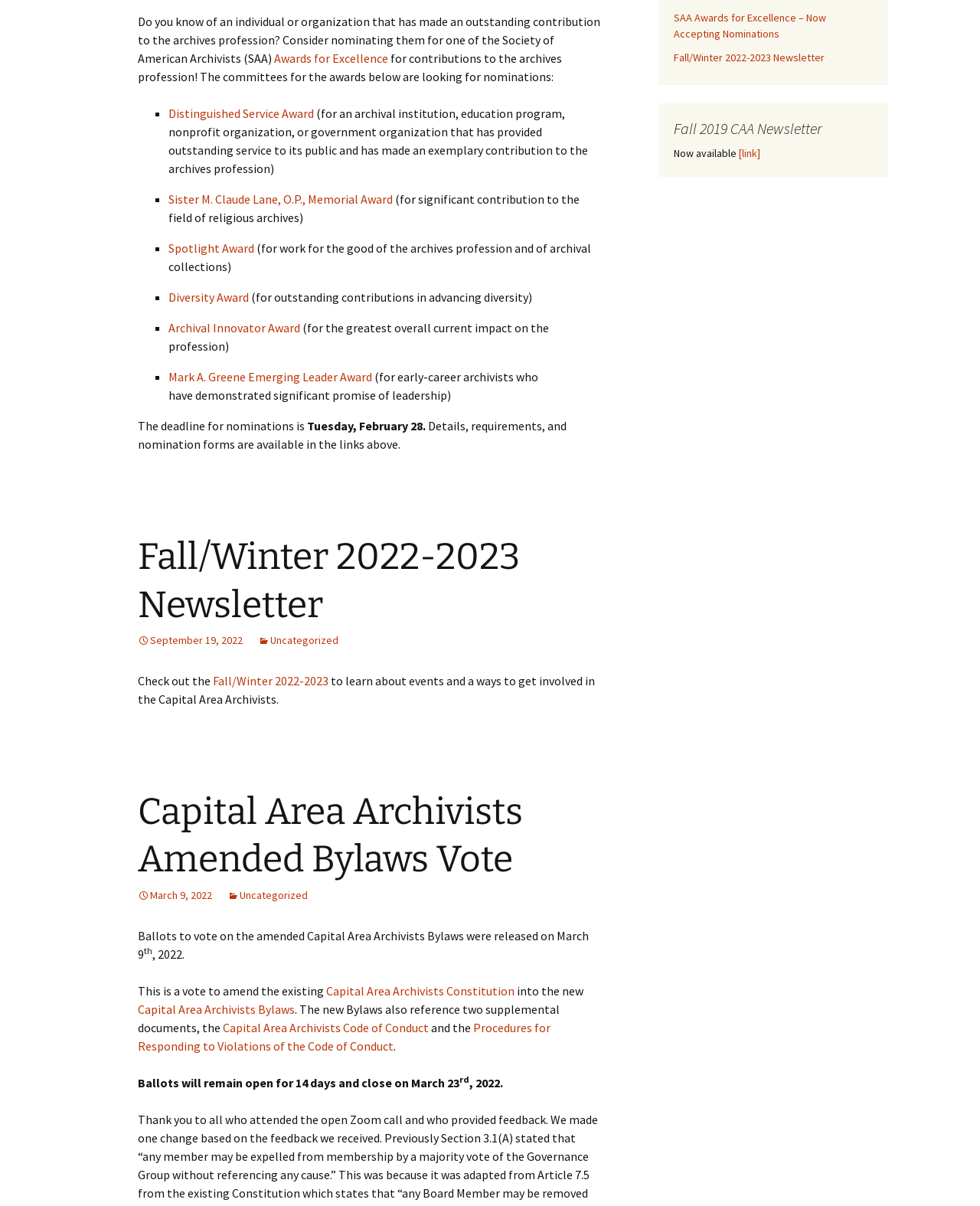Given the element description: "September 2002", predict the bounding box coordinates of this UI element. The coordinates must be four float numbers between 0 and 1, given as [left, top, right, bottom].

[0.294, 0.273, 0.45, 0.302]